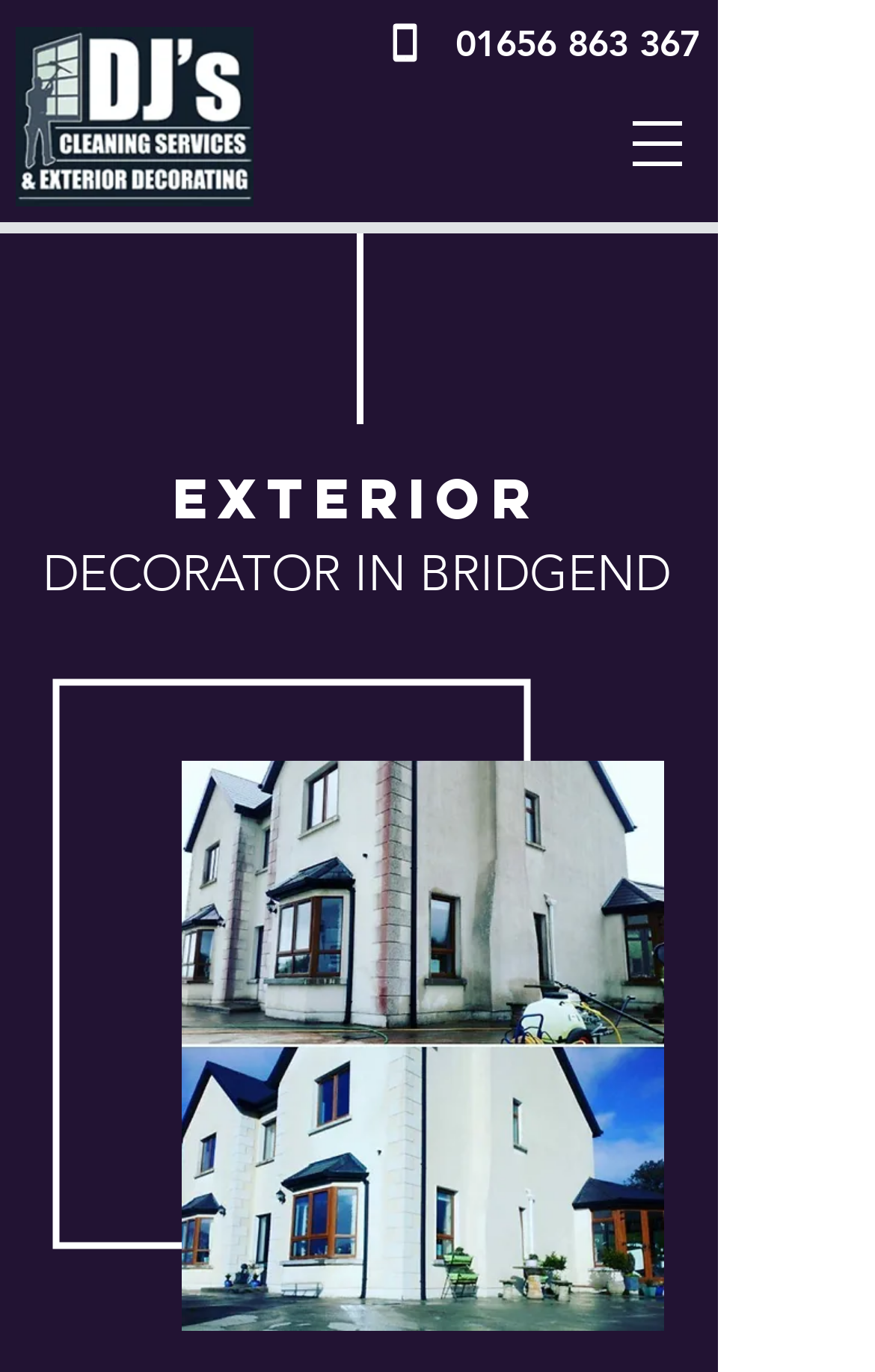Can you extract the primary headline text from the webpage?

EXTERIOR DECORATOR IN BRIDGEND